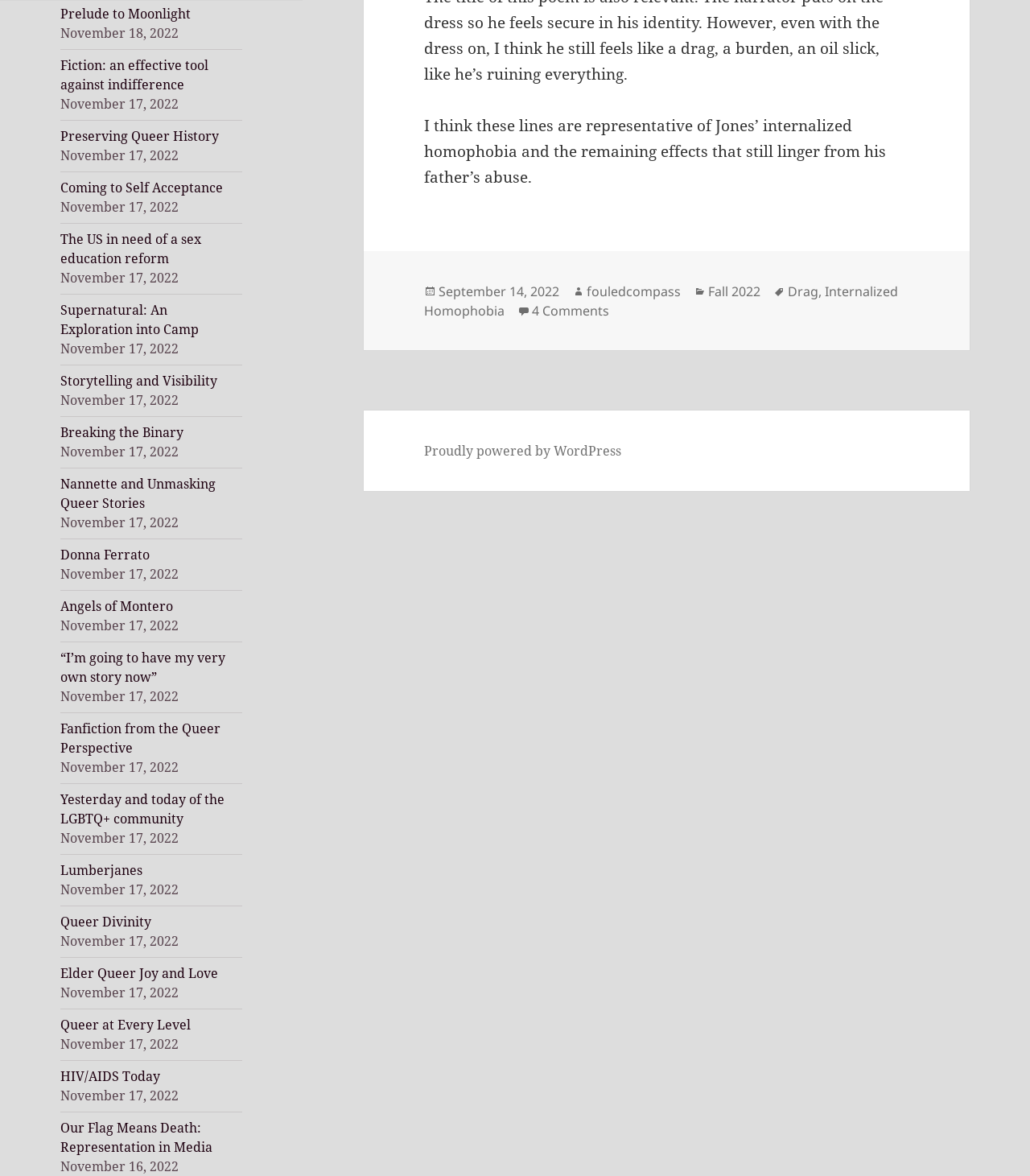Find the bounding box coordinates of the element to click in order to complete this instruction: "Click on 'Prelude to Moonlight'". The bounding box coordinates must be four float numbers between 0 and 1, denoted as [left, top, right, bottom].

[0.059, 0.004, 0.185, 0.019]